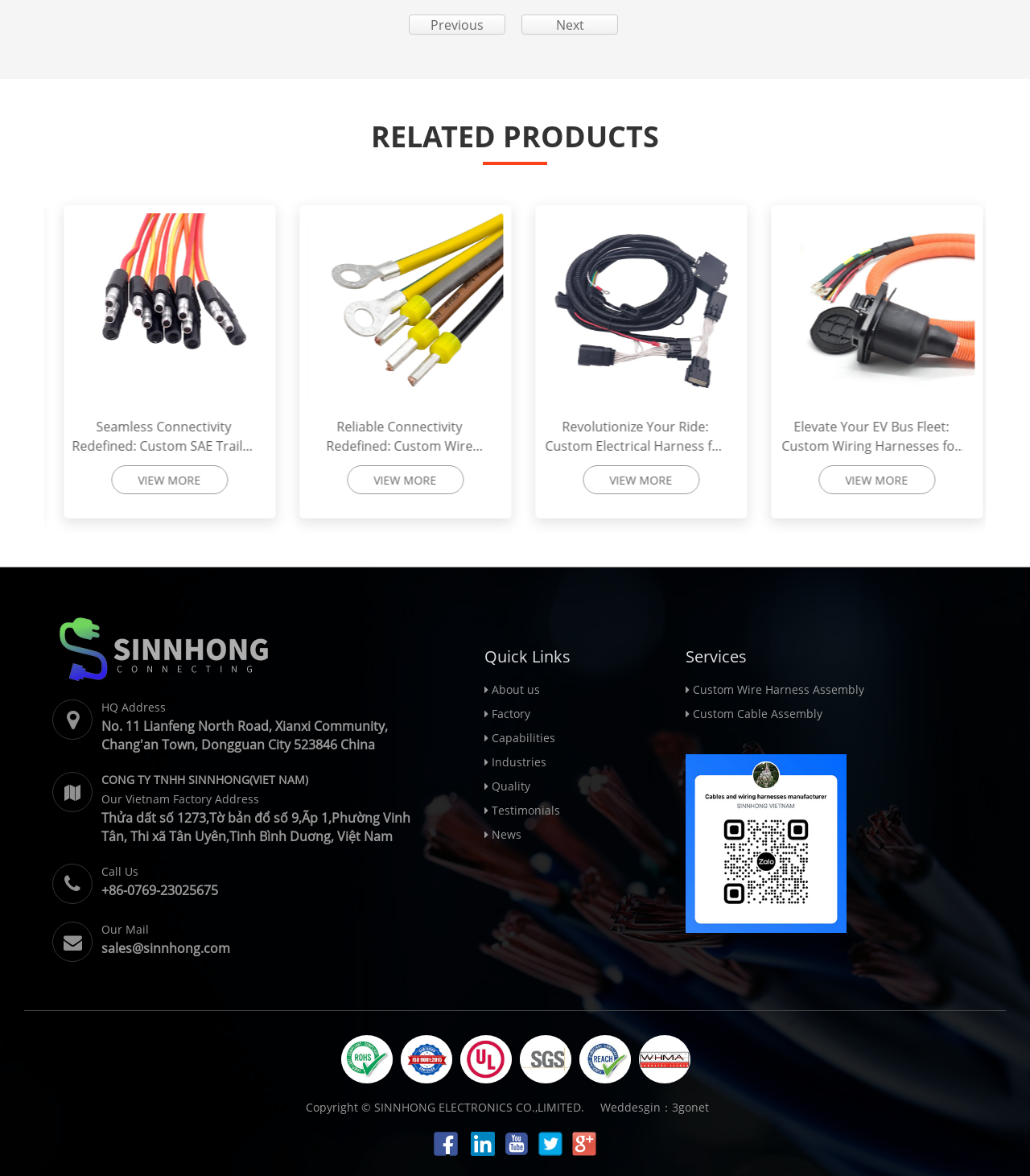Identify the bounding box coordinates for the region of the element that should be clicked to carry out the instruction: "View related products". The bounding box coordinates should be four float numbers between 0 and 1, i.e., [left, top, right, bottom].

[0.051, 0.094, 0.949, 0.138]